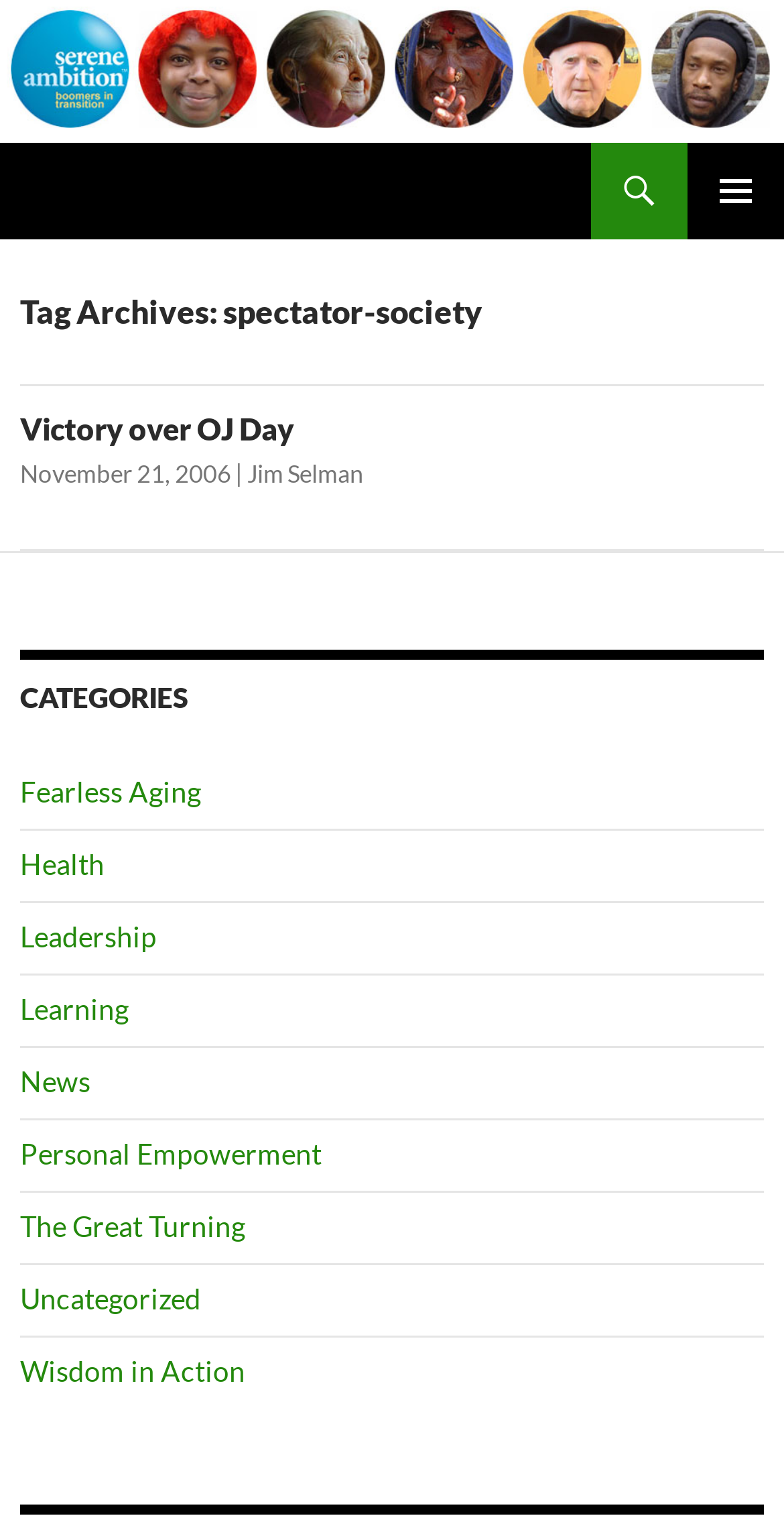Find the bounding box of the UI element described as follows: "Health".

[0.026, 0.555, 0.133, 0.578]